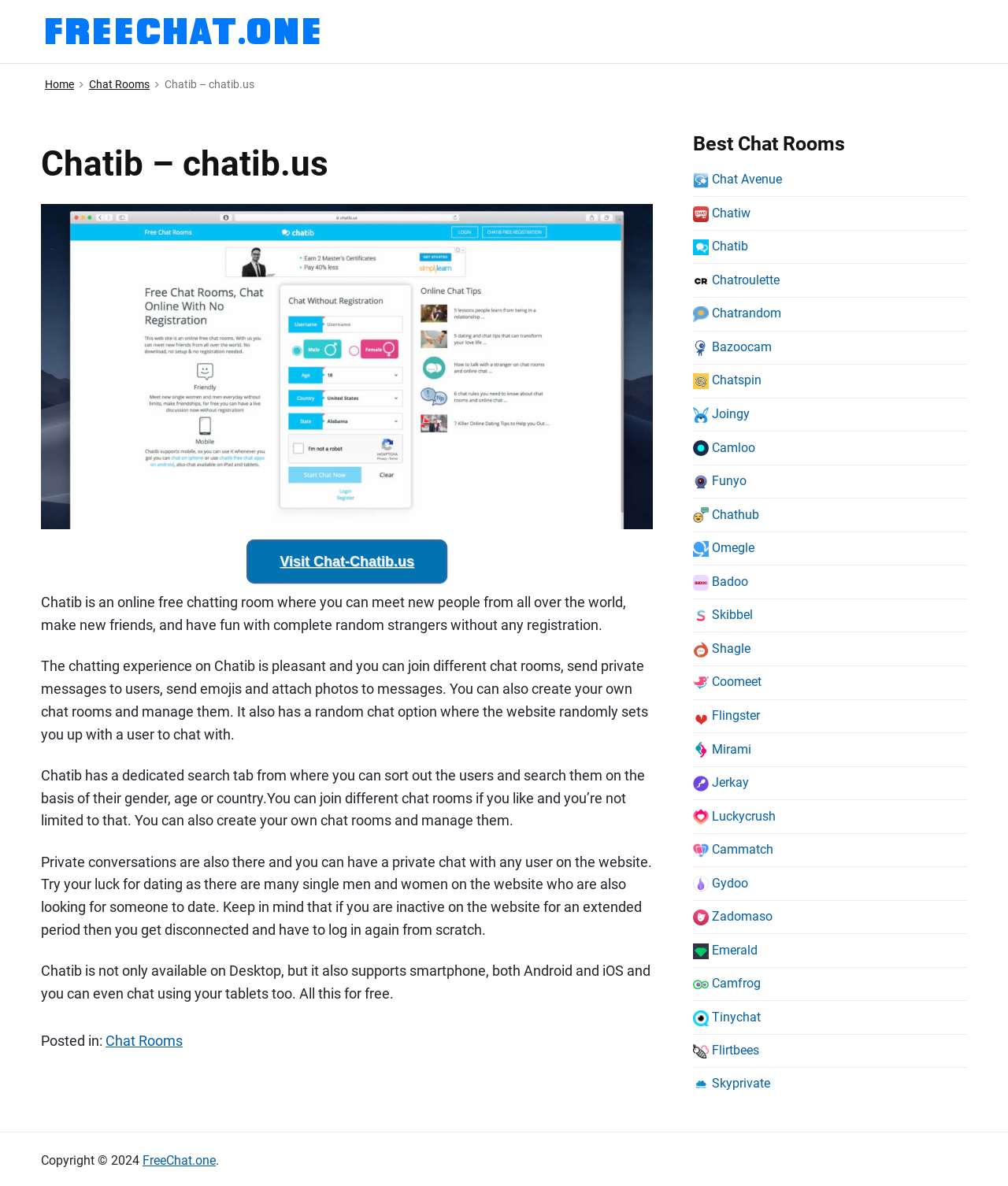Determine the bounding box coordinates of the section to be clicked to follow the instruction: "Check out the 'Best Chat Rooms' section". The coordinates should be given as four float numbers between 0 and 1, formatted as [left, top, right, bottom].

[0.687, 0.112, 0.959, 0.138]